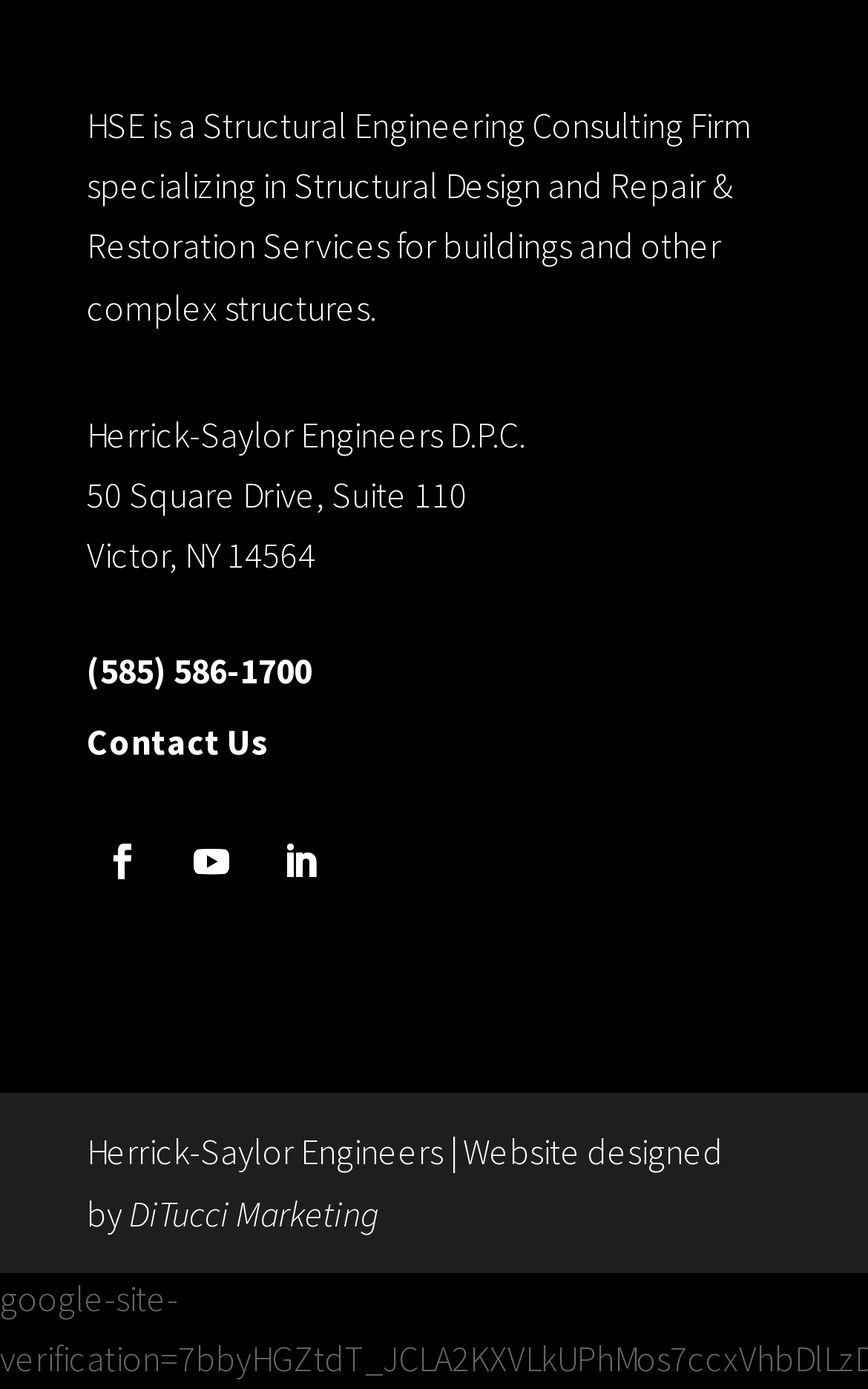Locate the bounding box coordinates for the element described below: "Follow". The coordinates must be four float values between 0 and 1, formatted as [left, top, right, bottom].

[0.305, 0.595, 0.387, 0.646]